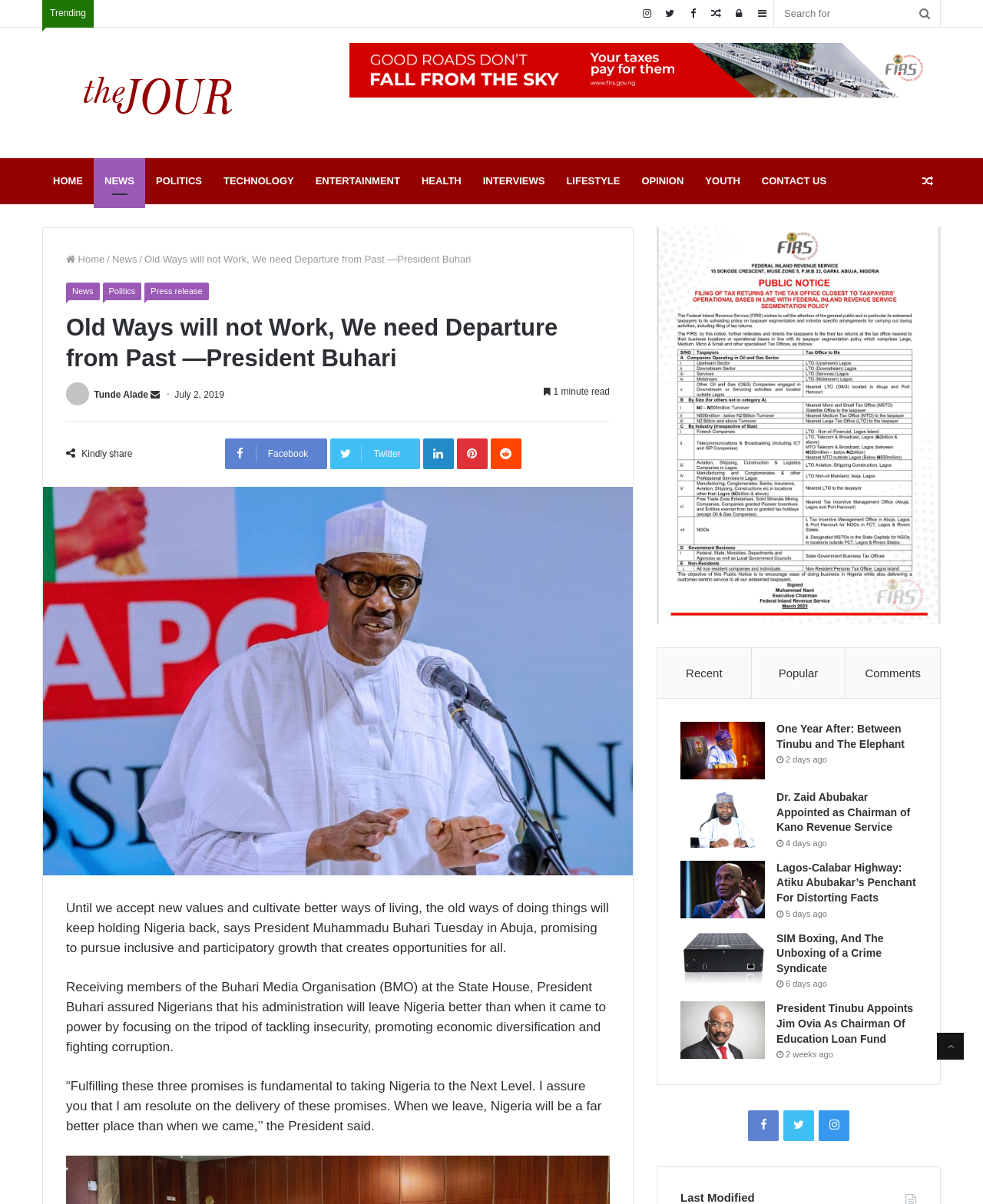Please determine the bounding box coordinates, formatted as (top-left x, top-left y, bottom-right x, bottom-right y), with all values as floating point numbers between 0 and 1. Identify the bounding box of the region described as: title="Facebook"

[0.761, 0.922, 0.792, 0.948]